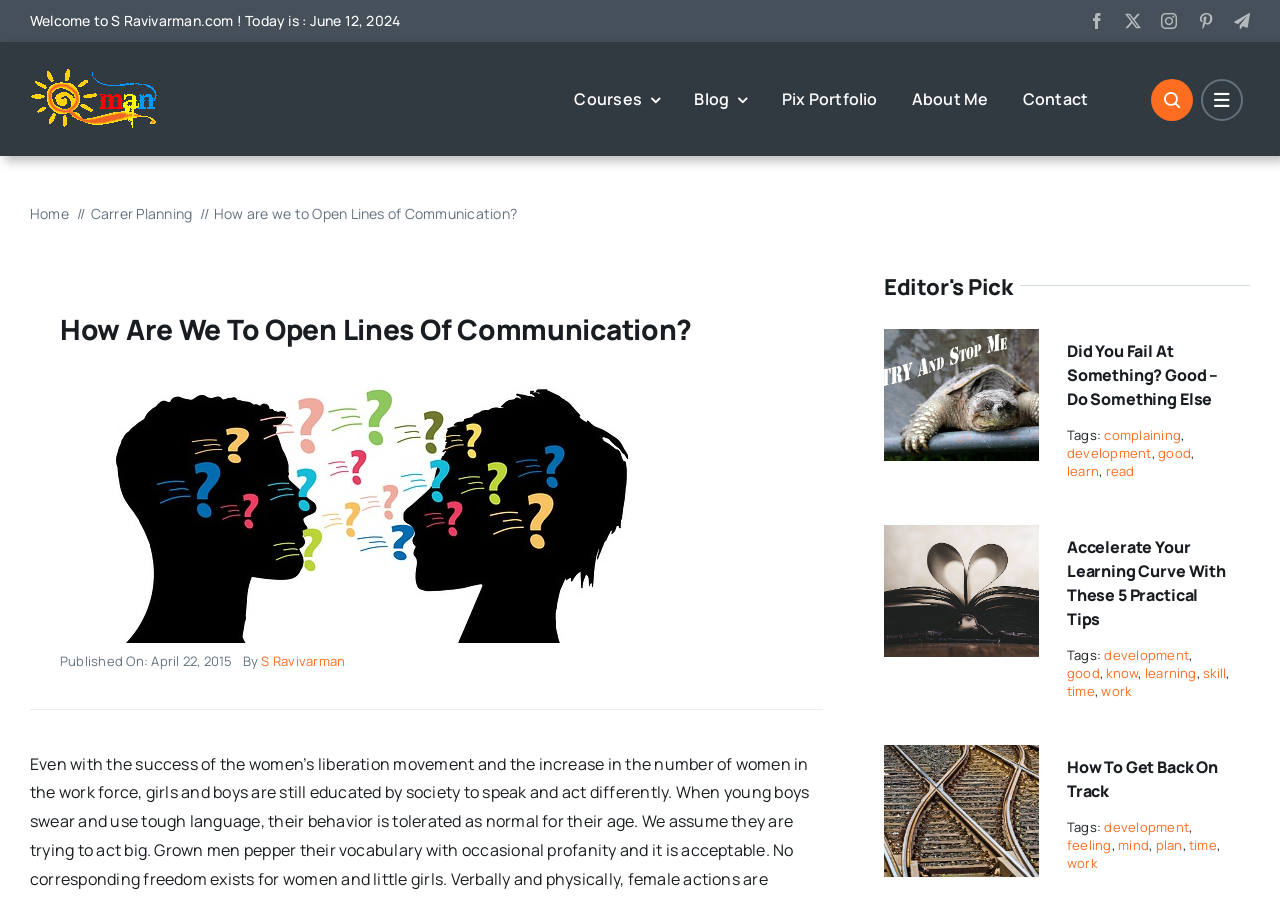Please identify the bounding box coordinates of the element on the webpage that should be clicked to follow this instruction: "Click on the 'Courses' link". The bounding box coordinates should be given as four float numbers between 0 and 1, formatted as [left, top, right, bottom].

[0.449, 0.075, 0.516, 0.146]